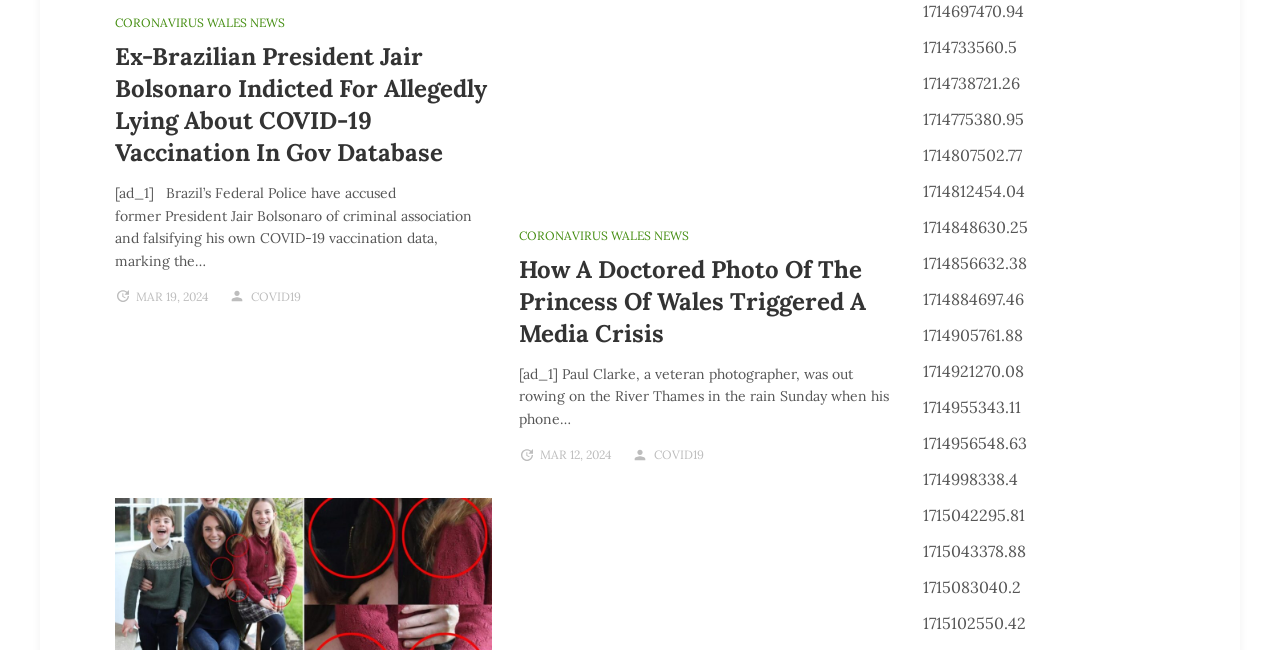What is the date of the second news article?
Please ensure your answer is as detailed and informative as possible.

The second news article has a link with the text 'MAR 12, 2024', which indicates the date of the article.